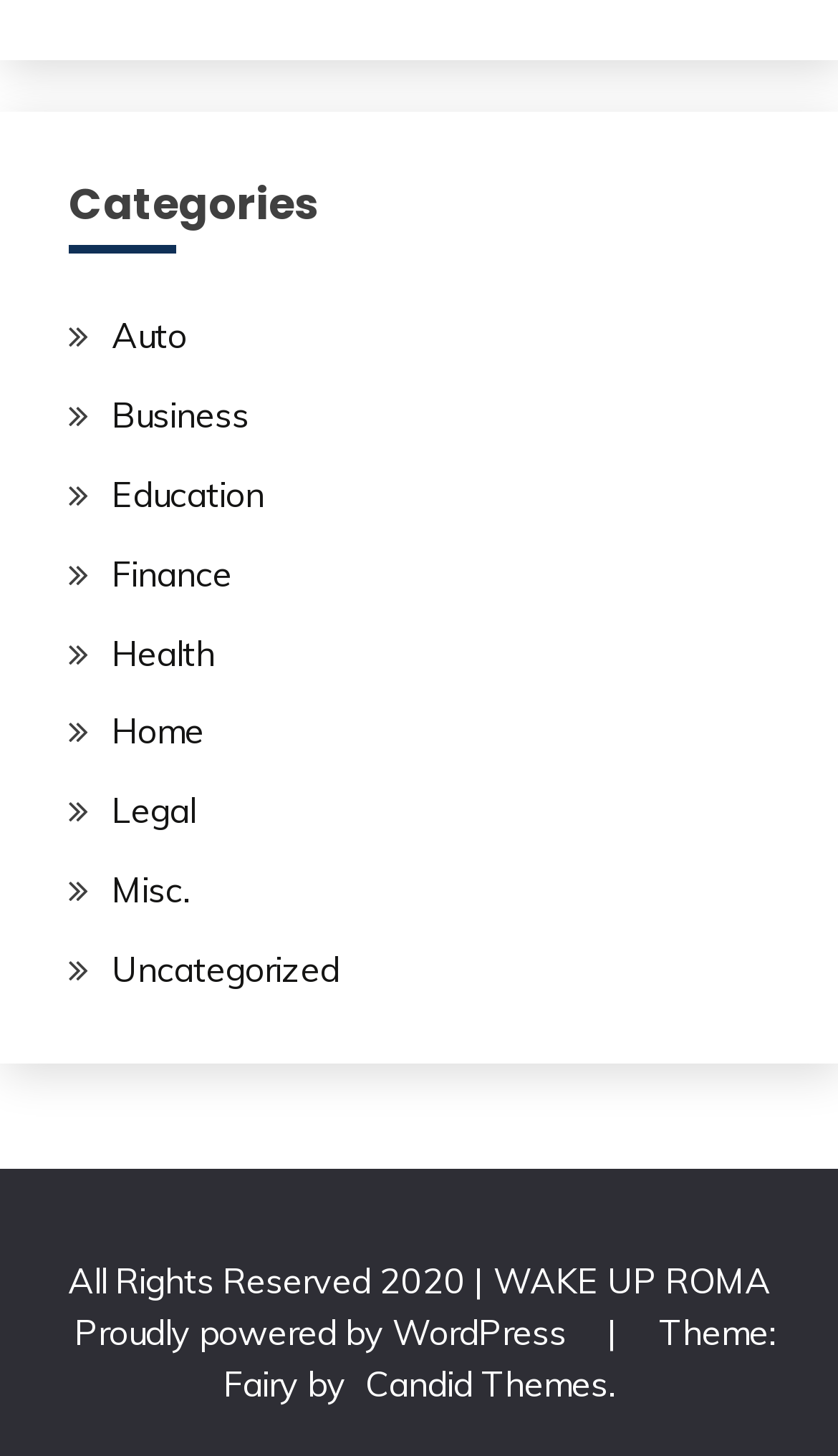What is the name of the theme used?
Offer a detailed and exhaustive answer to the question.

I found the text 'Theme: Fairy by' at the bottom of the page, which indicates that the theme used is Fairy.